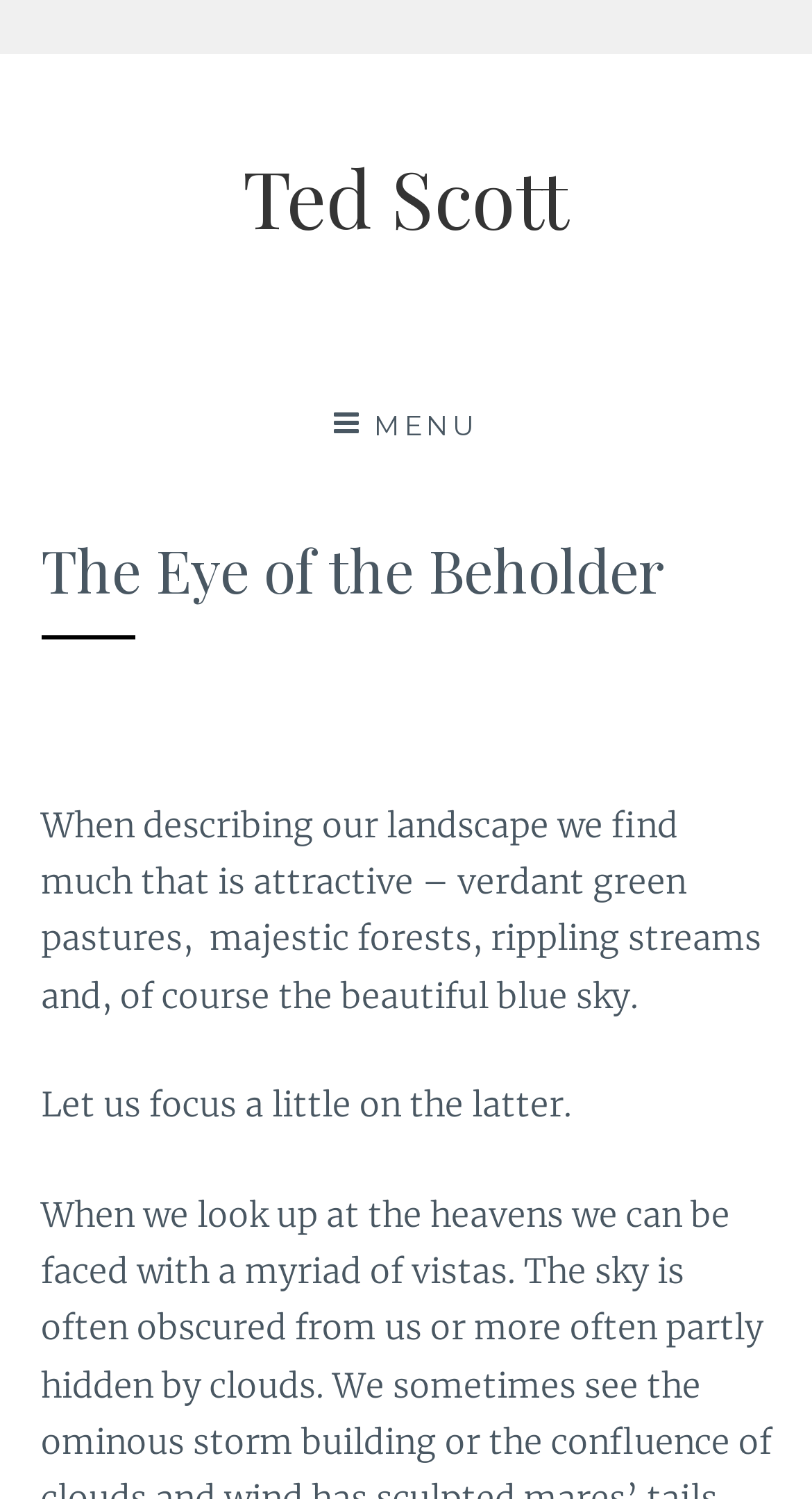Given the webpage screenshot and the description, determine the bounding box coordinates (top-left x, top-left y, bottom-right x, bottom-right y) that define the location of the UI element matching this description: SERVICES

None